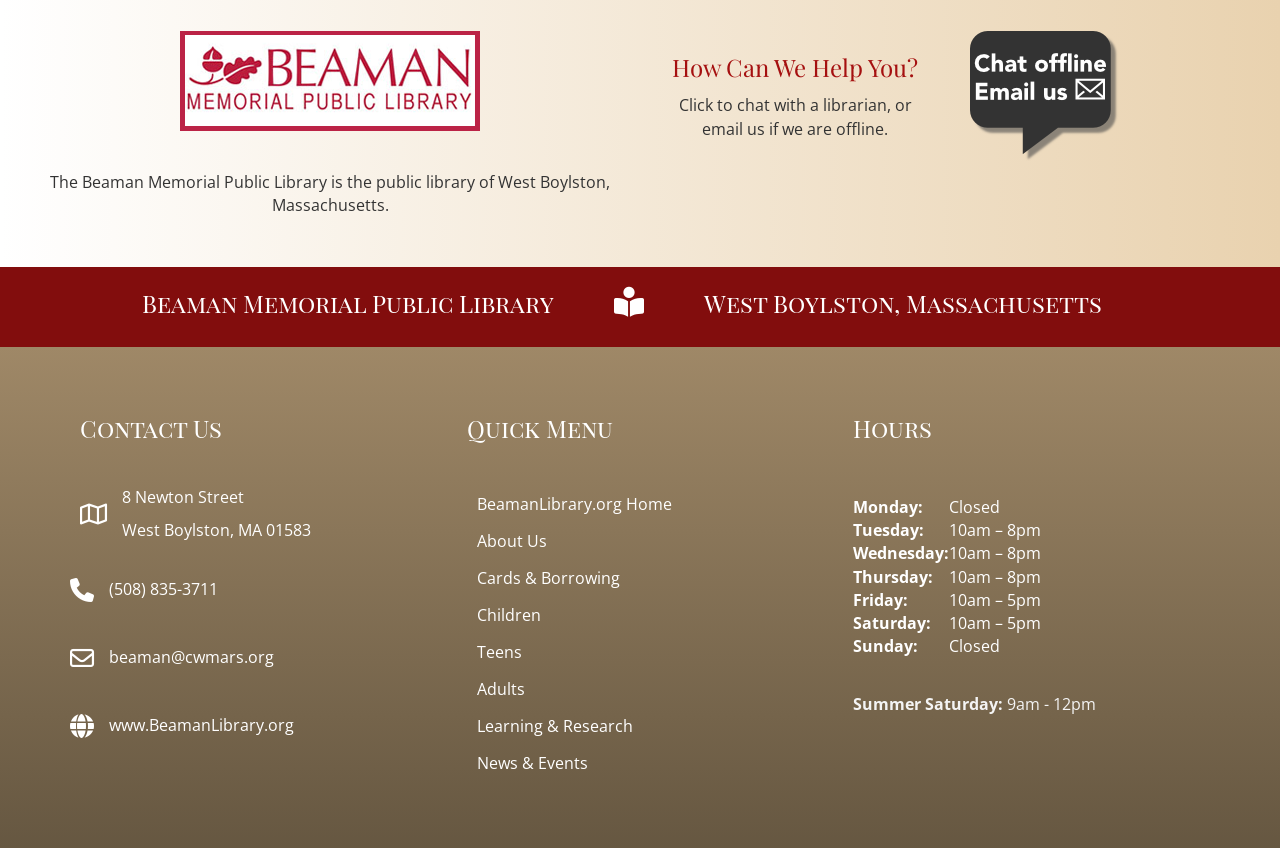Examine the screenshot and answer the question in as much detail as possible: What is the contact email of the library?

The contact email of the library can be found in the link element with the text 'beaman@cwmars.org' located in the 'Contact Us' section of the webpage.